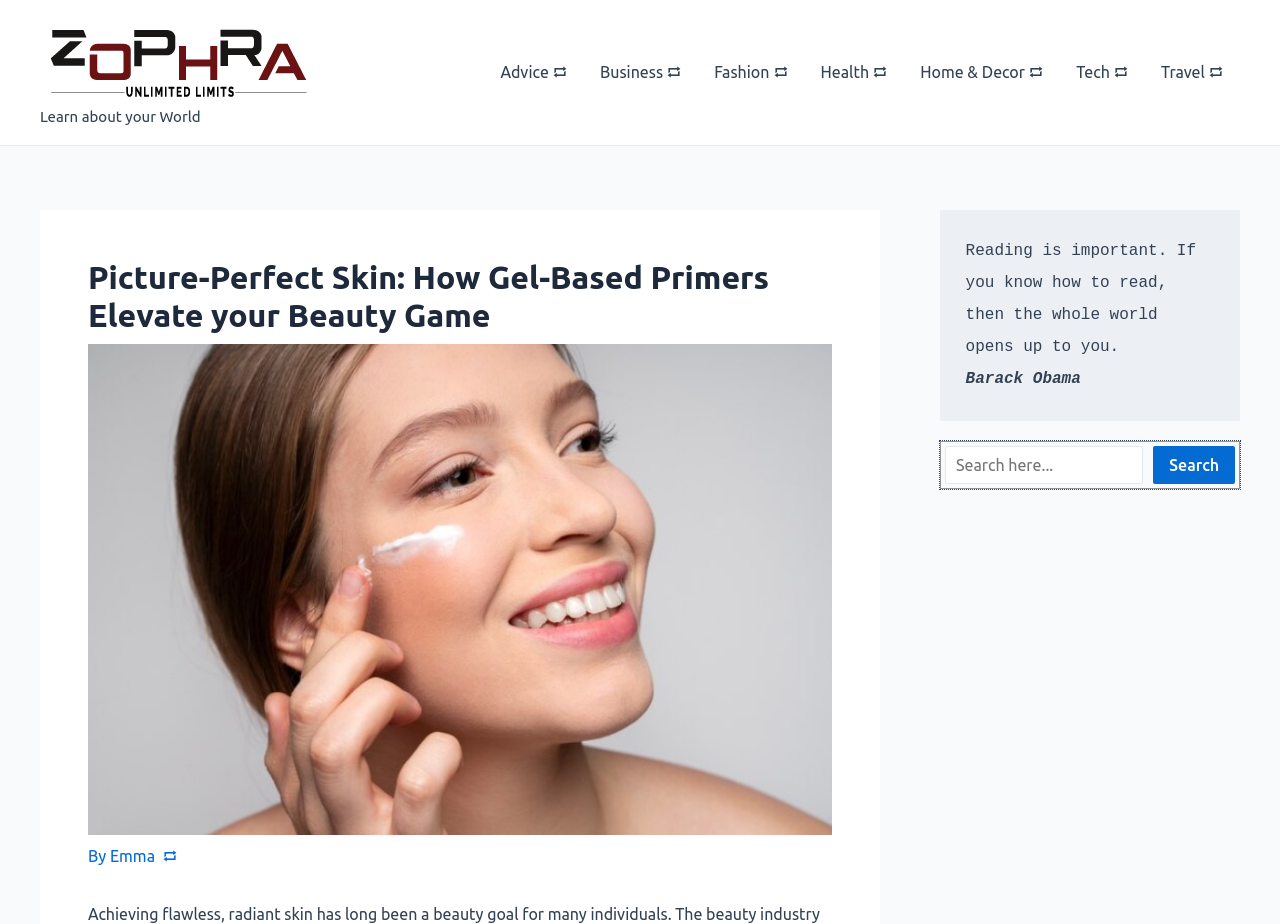Determine the bounding box for the UI element as described: "alt="logo"". The coordinates should be represented as four float numbers between 0 and 1, formatted as [left, top, right, bottom].

[0.031, 0.054, 0.244, 0.074]